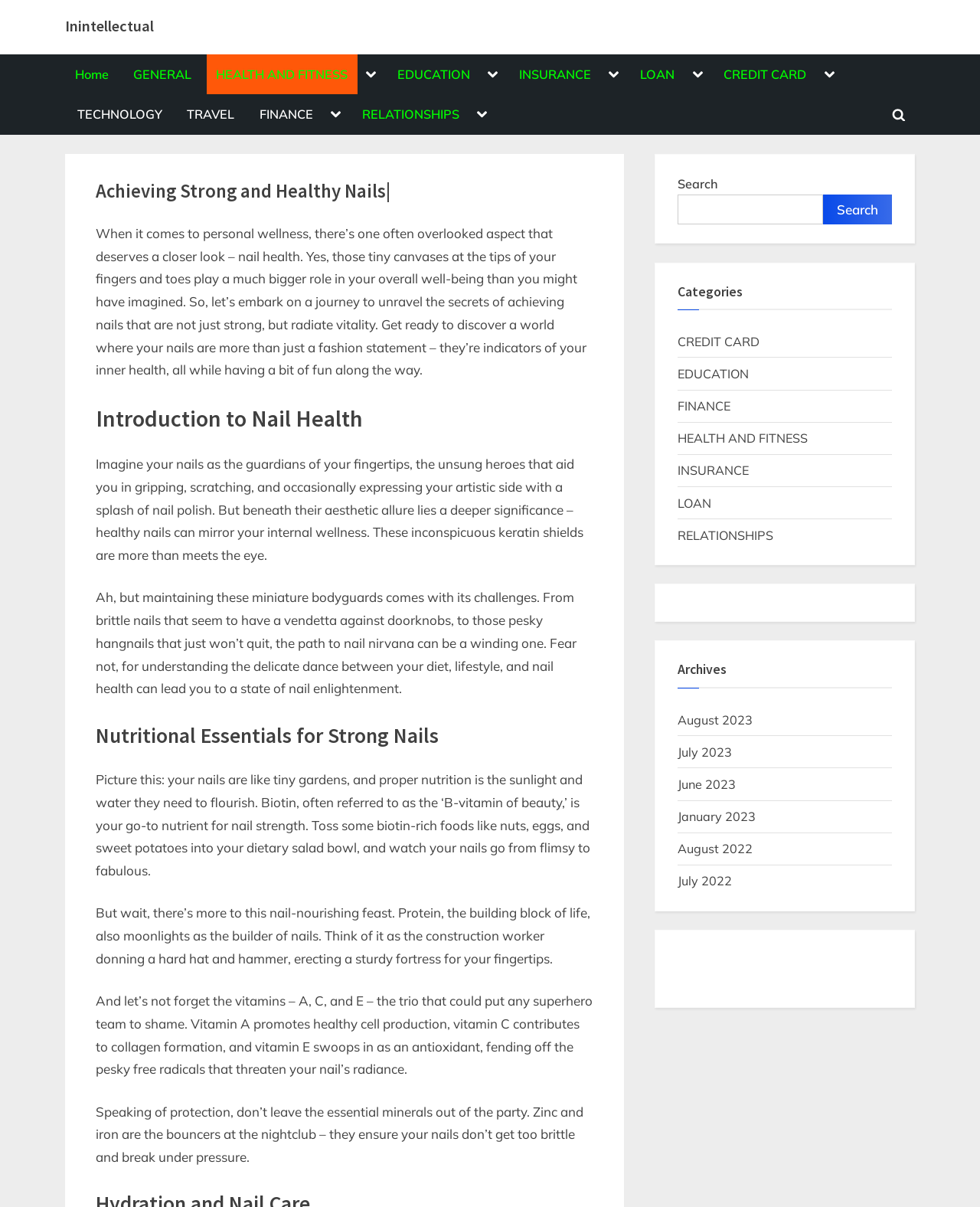Please find the bounding box coordinates of the element that you should click to achieve the following instruction: "Explore the 'EDUCATION' category". The coordinates should be presented as four float numbers between 0 and 1: [left, top, right, bottom].

[0.395, 0.045, 0.49, 0.078]